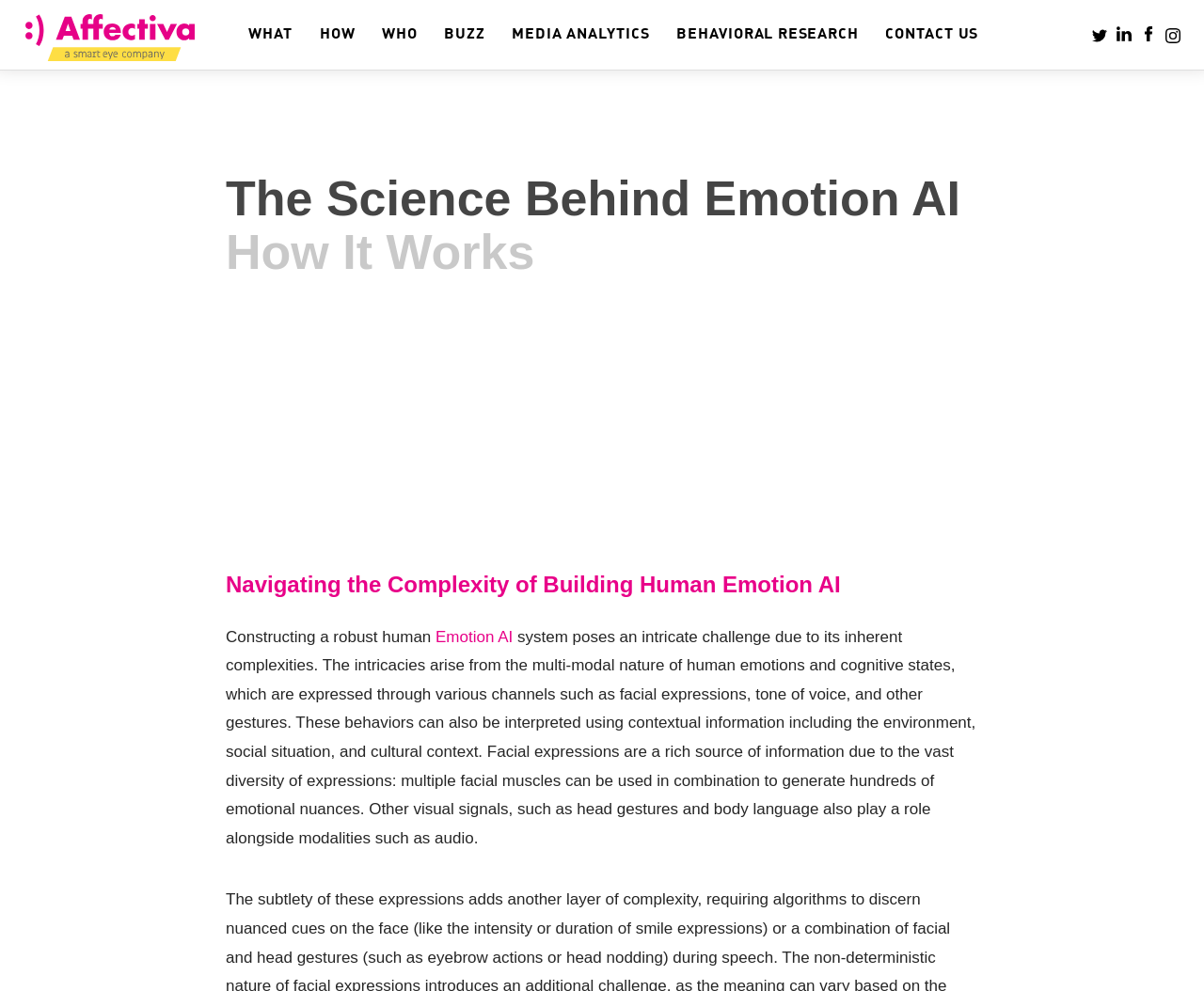Identify the bounding box coordinates for the element you need to click to achieve the following task: "Click on the 'WHAT' link". The coordinates must be four float values ranging from 0 to 1, formatted as [left, top, right, bottom].

[0.197, 0.0, 0.253, 0.066]